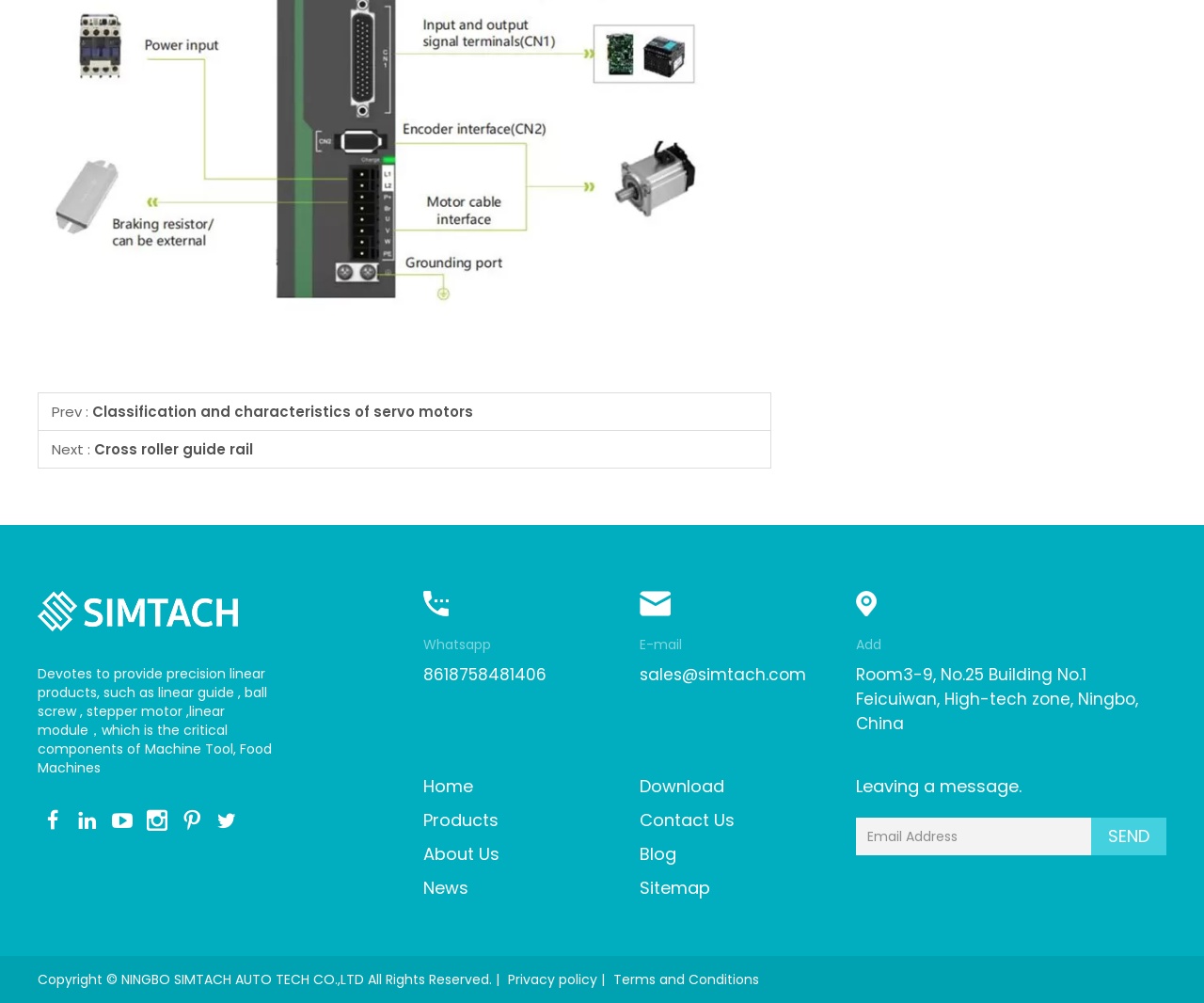Given the element description Privacy policy, identify the bounding box coordinates for the UI element on the webpage screenshot. The format should be (top-left x, top-left y, bottom-right x, bottom-right y), with values between 0 and 1.

[0.422, 0.967, 0.496, 0.986]